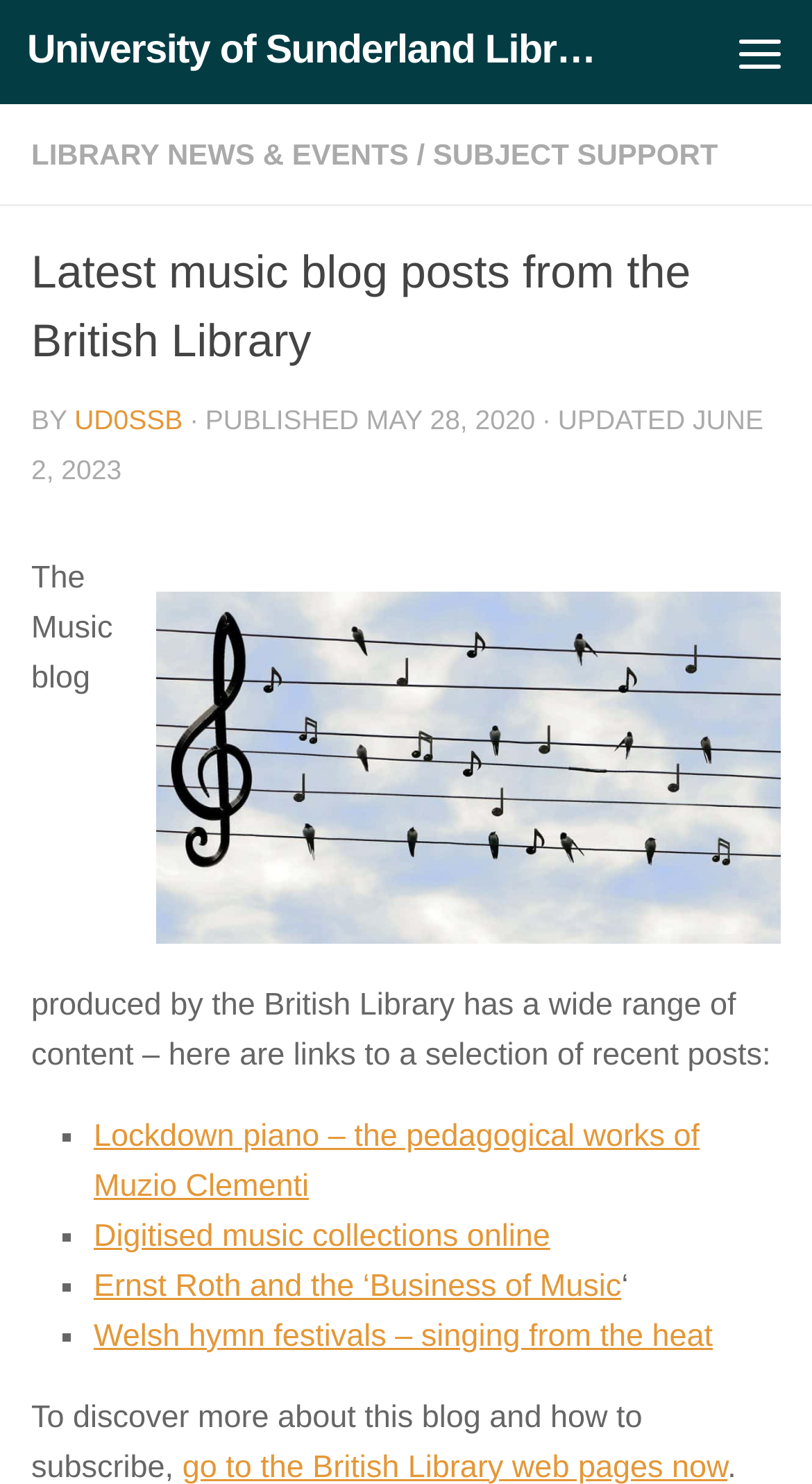When was the latest blog post updated?
Refer to the screenshot and respond with a concise word or phrase.

JUNE 2, 2023